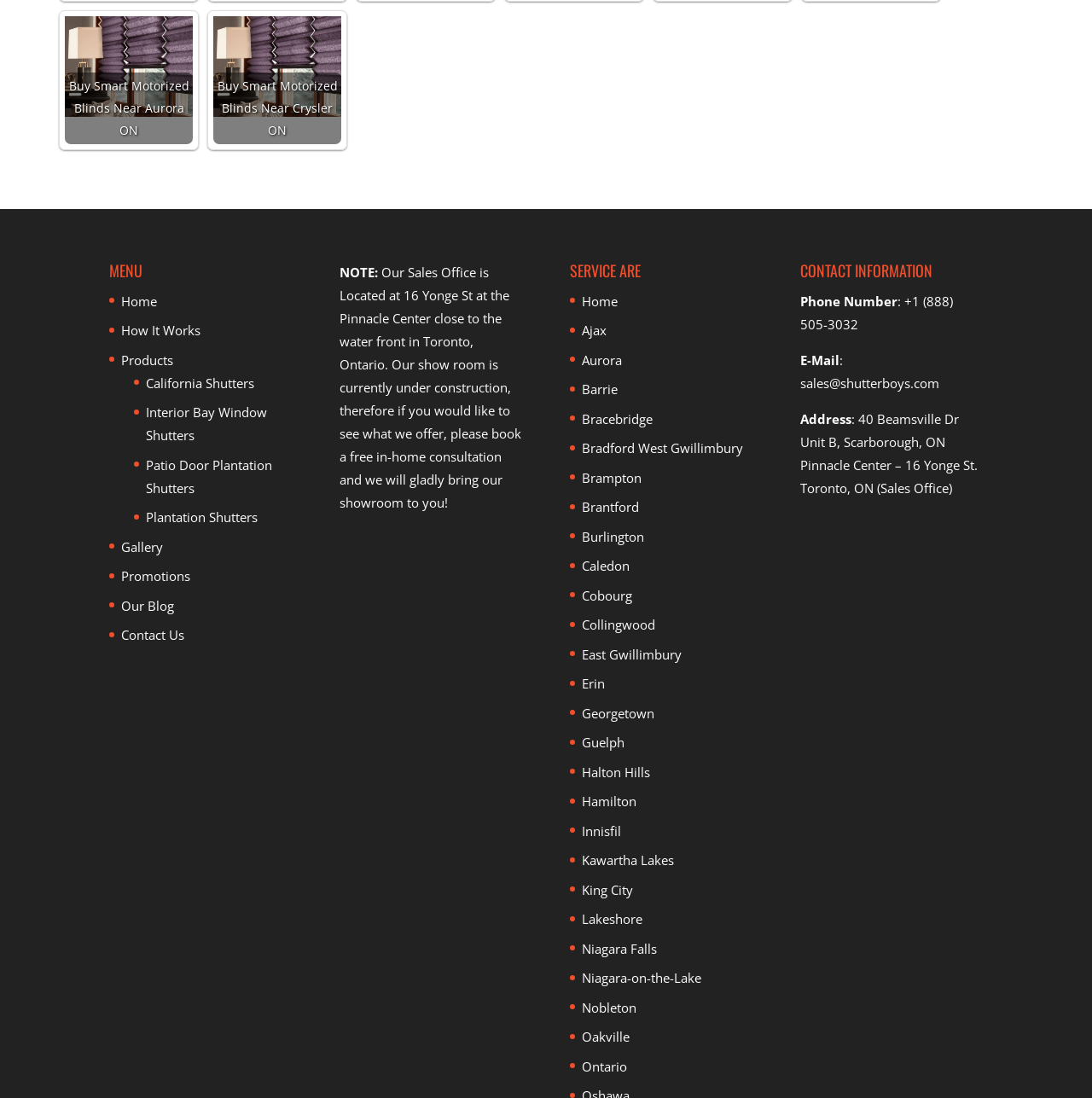What type of products does the company offer?
Refer to the image and offer an in-depth and detailed answer to the question.

I inferred this by looking at the links under the 'MENU' section, which include 'California Shutters', 'Interior Bay Window Shutters', and 'Plantation Shutters', suggesting that the company offers shutters as a product.